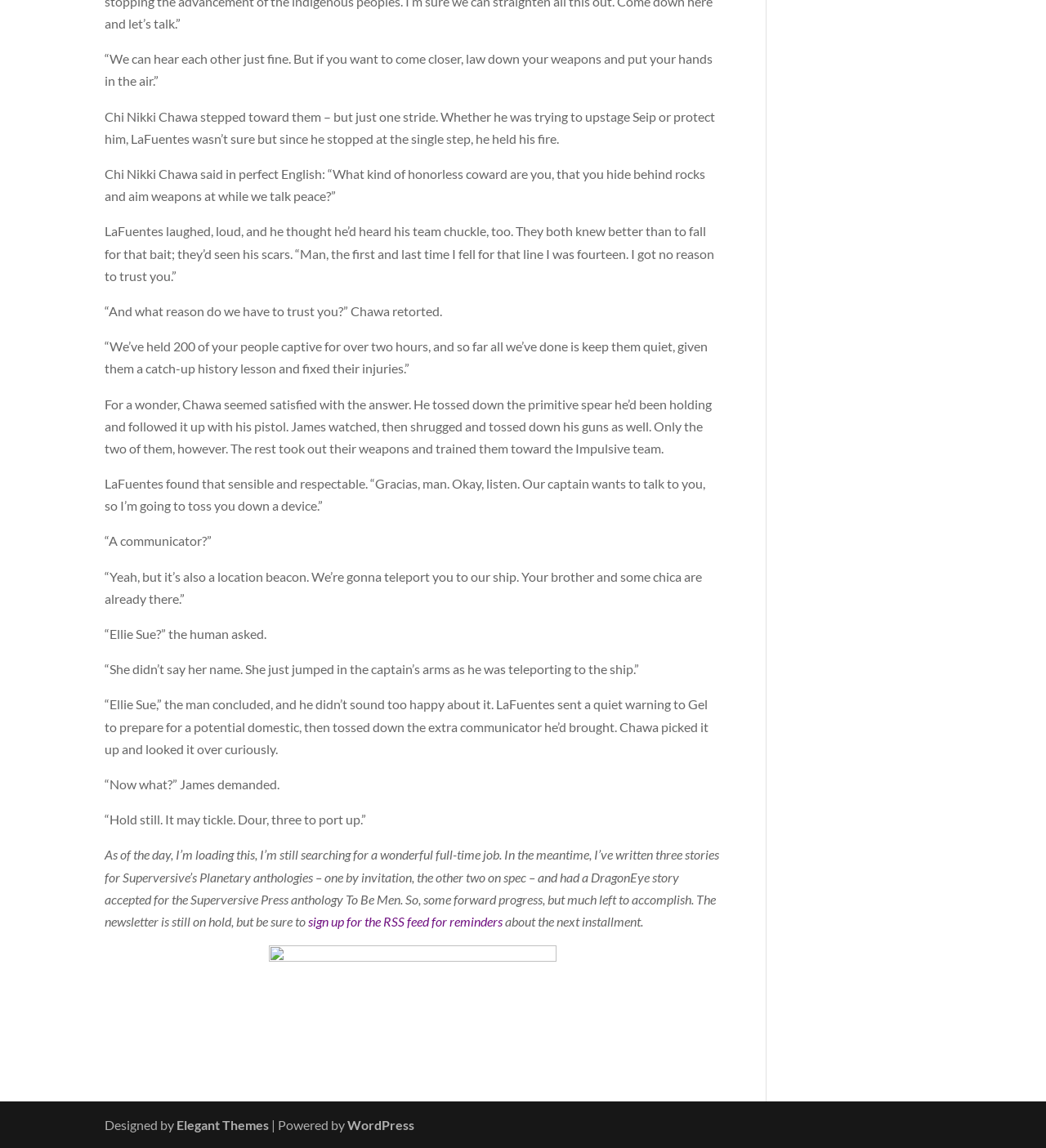Could you please study the image and provide a detailed answer to the question:
What is the purpose of the device LaFuentes is going to toss to Chawa?

The device LaFuentes is going to toss to Chawa is a communicator that will allow Chawa to talk to LaFuentes' captain. It is also a location beacon that will enable LaFuentes' team to teleport Chawa to their ship.